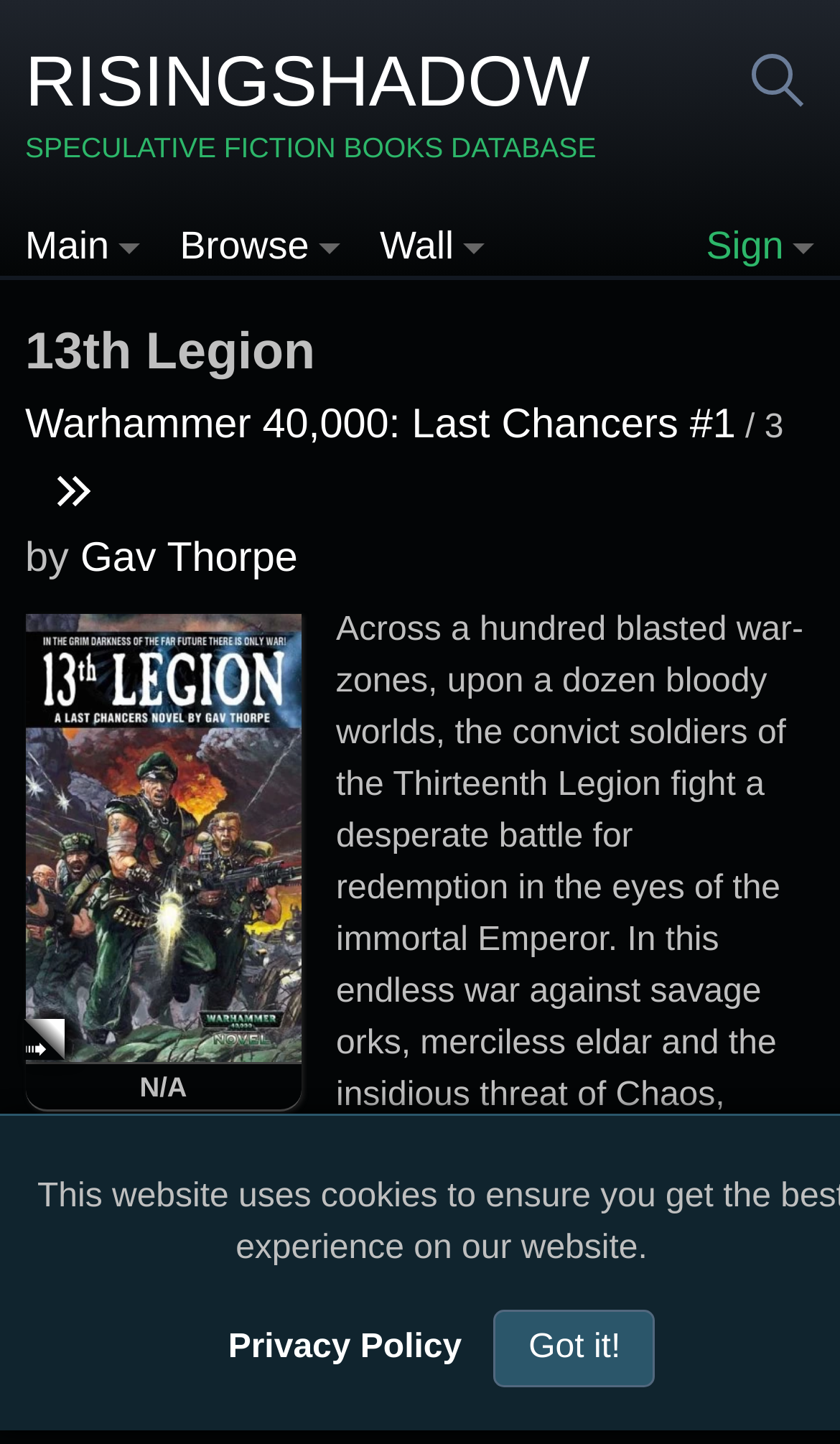Who is the author of this book?
Please provide a detailed and comprehensive answer to the question.

I found the answer by looking at the link 'Gav Thorpe' which is next to the text 'by' and is likely to be the author of the book.